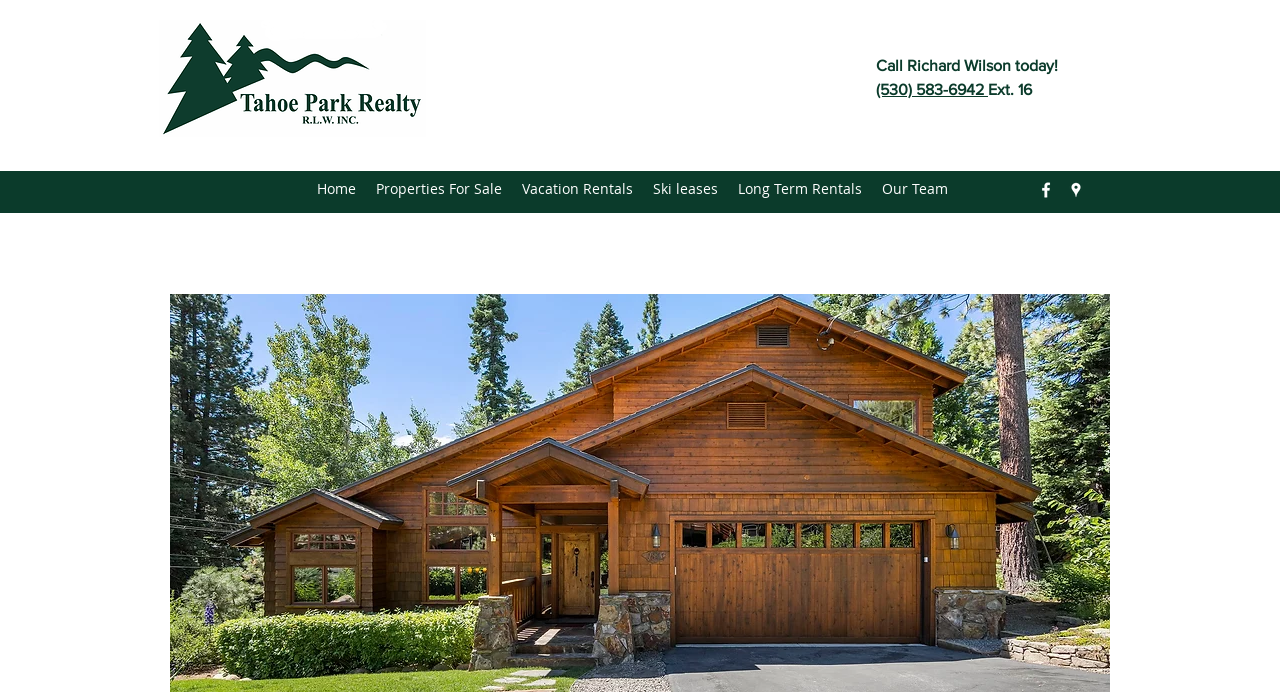Extract the bounding box for the UI element that matches this description: "Vacation Rentals".

[0.4, 0.251, 0.502, 0.295]